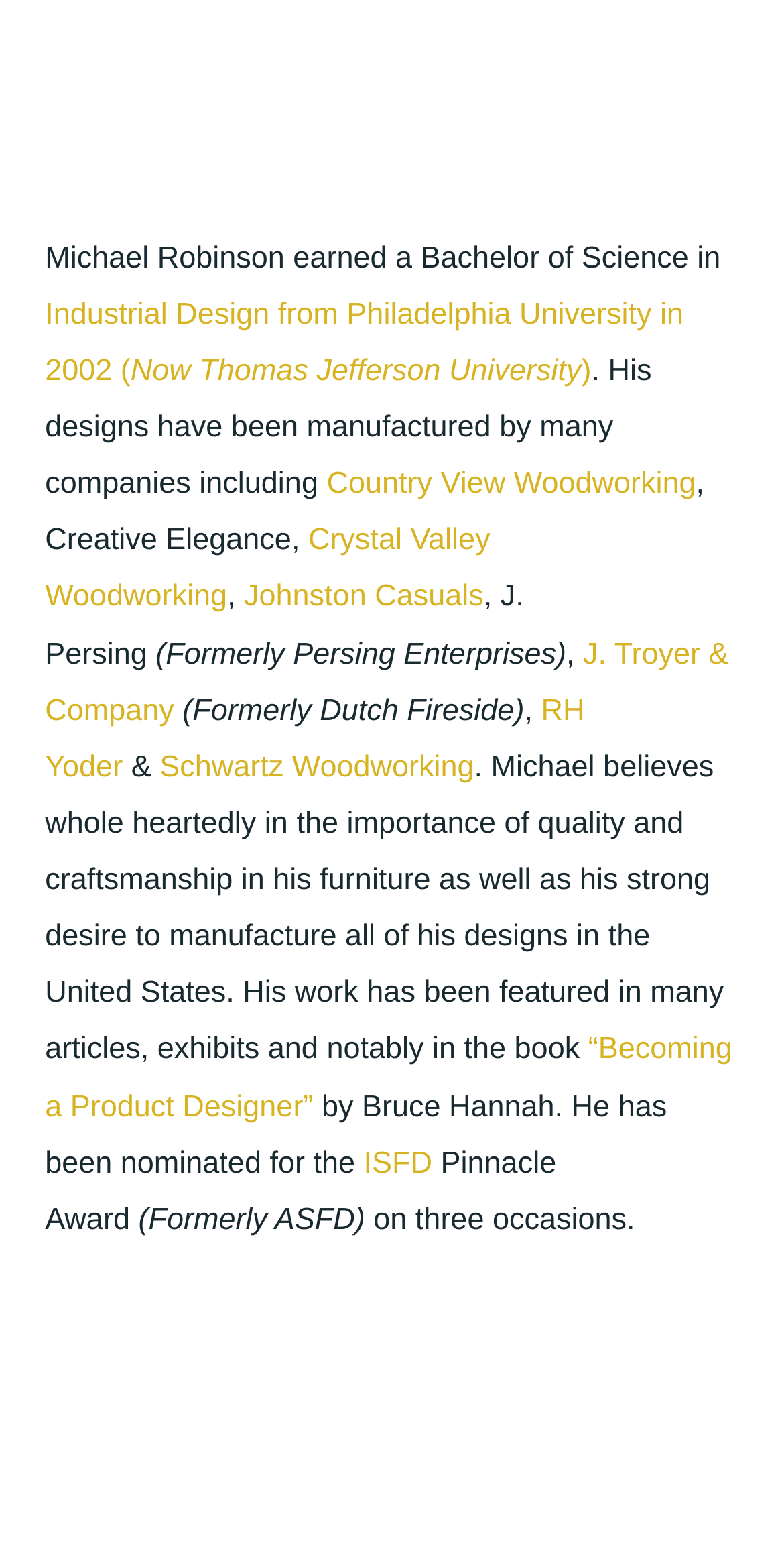Can you determine the bounding box coordinates of the area that needs to be clicked to fulfill the following instruction: "View the French version of the website"?

None